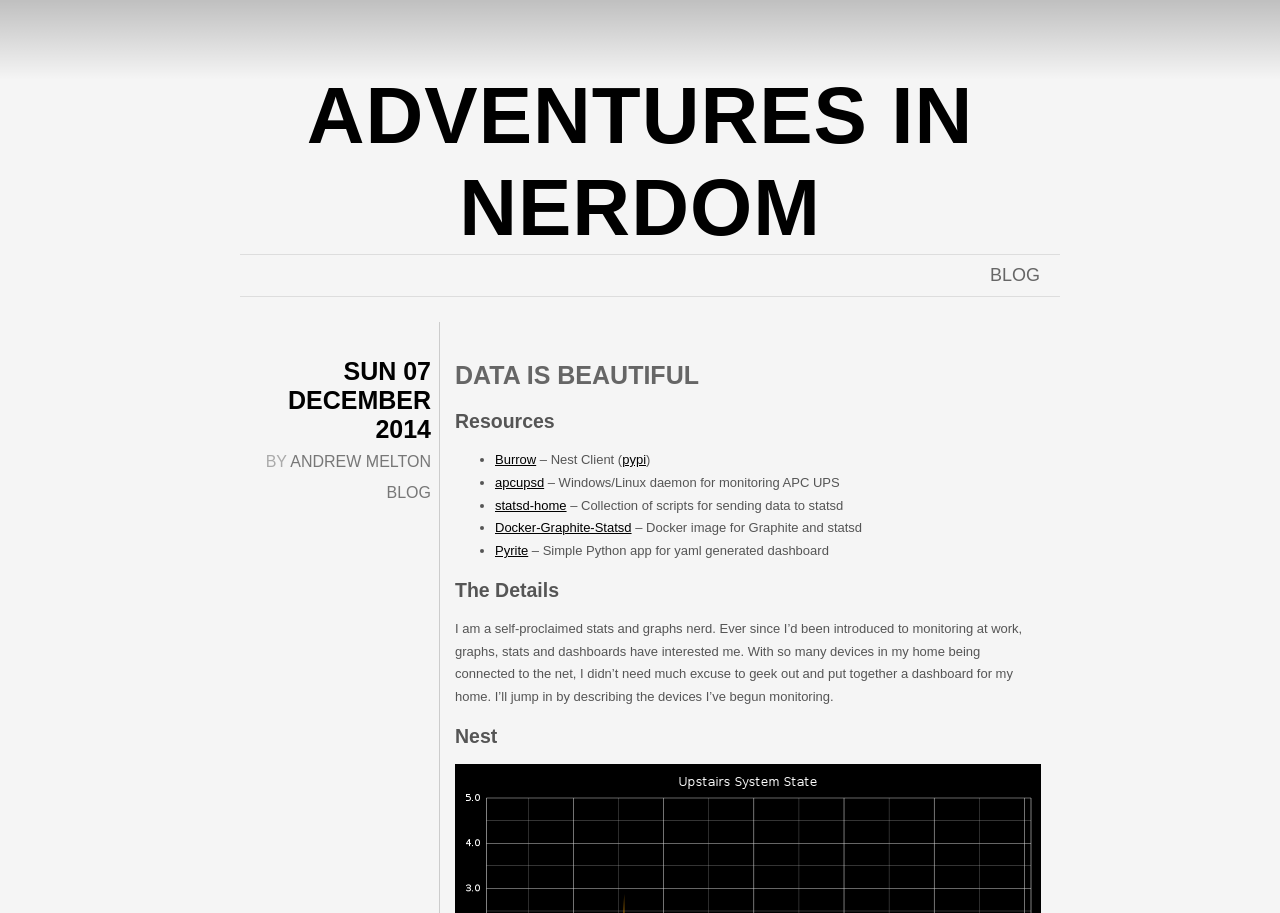Please answer the following question using a single word or phrase: 
What is the name of the device being described in the 'Nest' section?

Nest